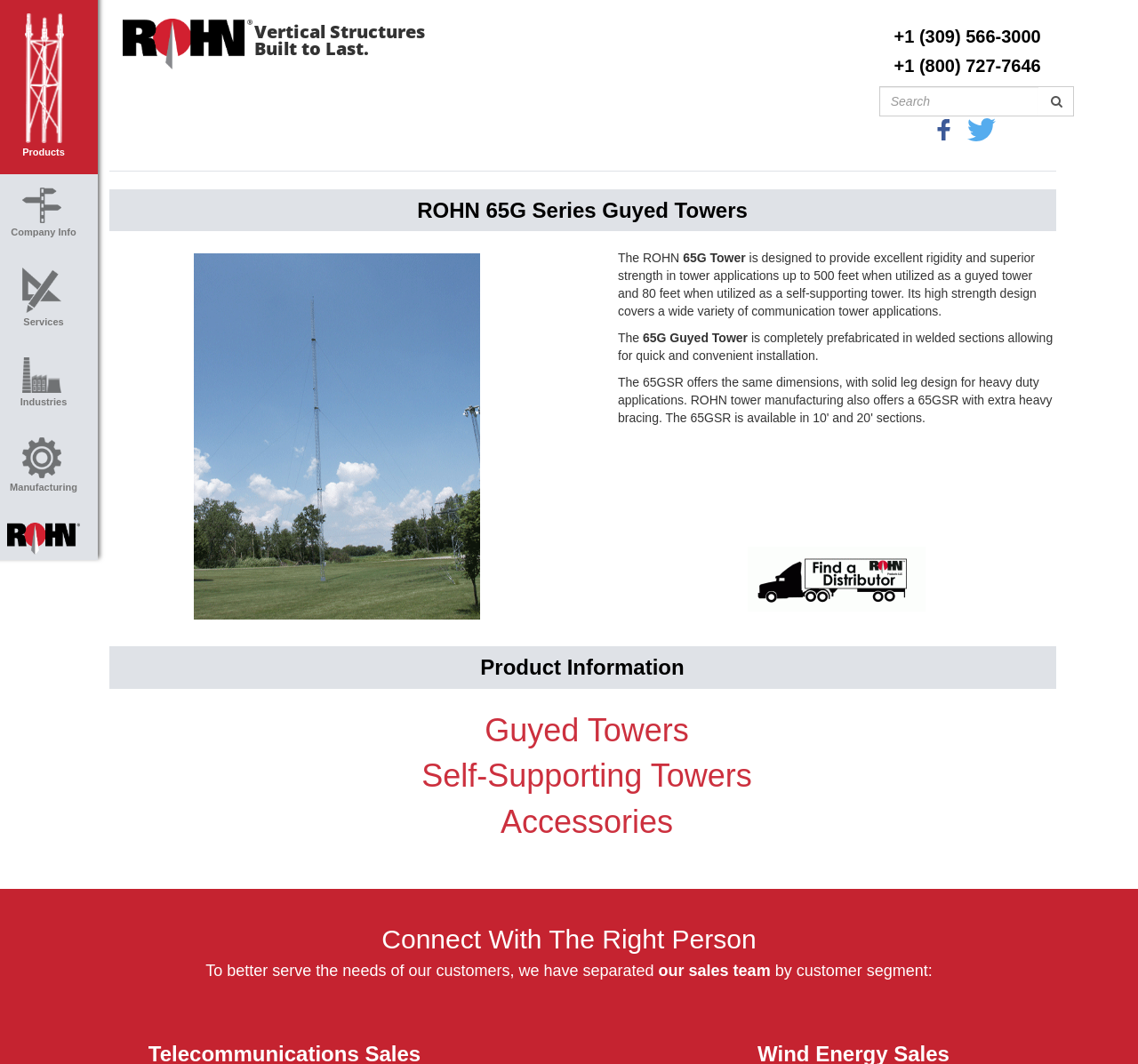Find the bounding box coordinates of the element you need to click on to perform this action: 'Learn about Guyed Towers'. The coordinates should be represented by four float values between 0 and 1, in the format [left, top, right, bottom].

[0.426, 0.669, 0.605, 0.703]